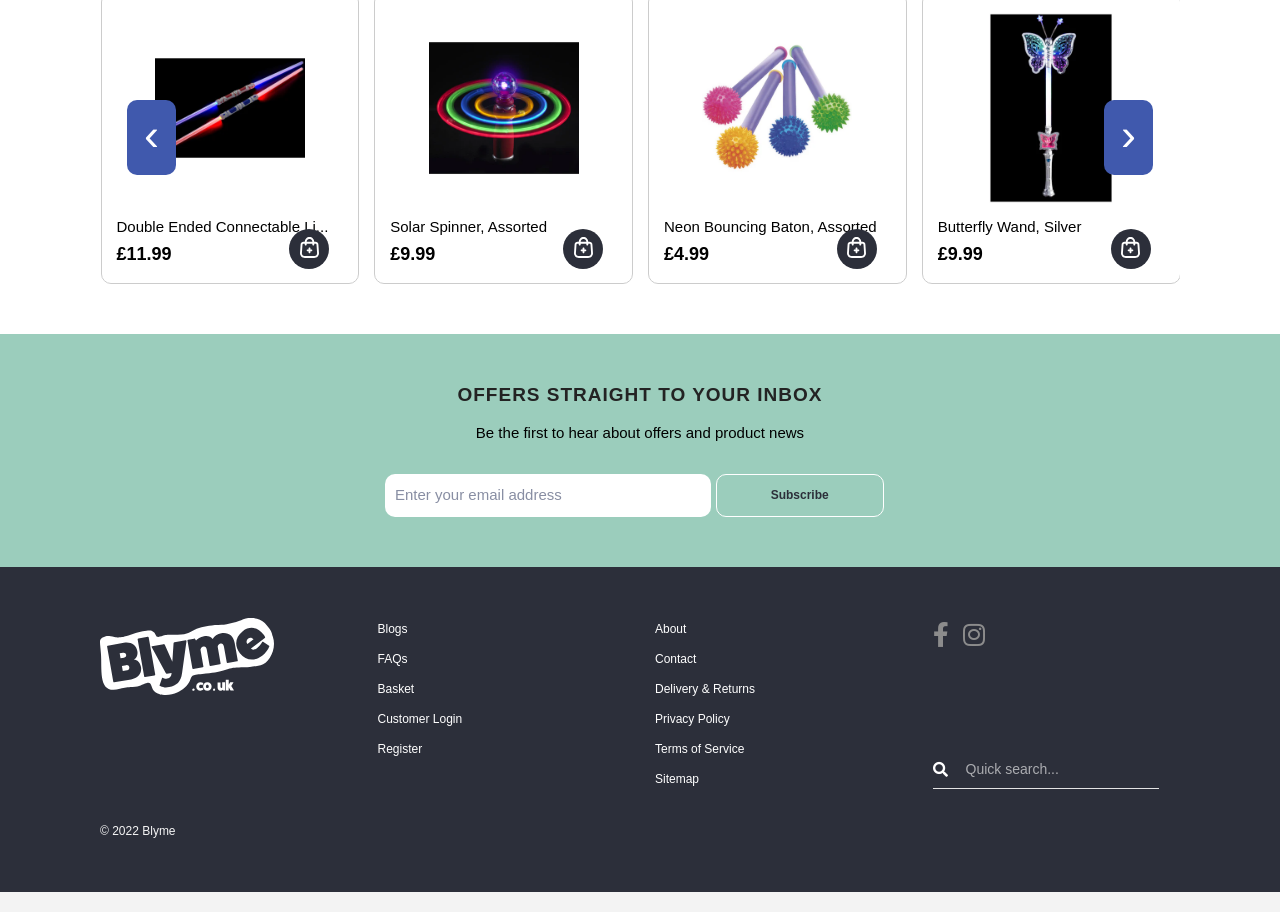Provide the bounding box coordinates of the section that needs to be clicked to accomplish the following instruction: "Add Light Stick Necklace, Assorted to Basket."

[0.02, 0.282, 0.035, 0.304]